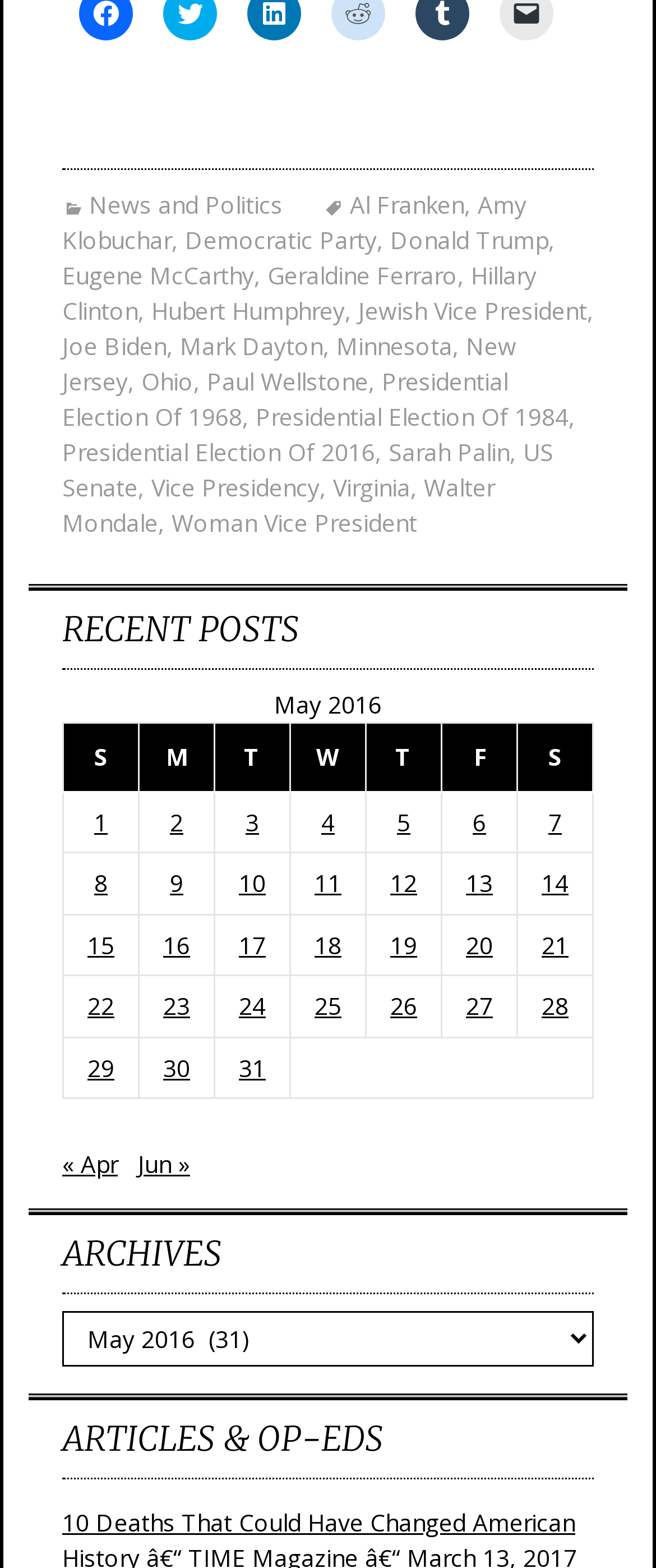What is the date of the first post in the table?
Use the information from the screenshot to give a comprehensive response to the question.

I looked at the first row of the table and found the text 'Posts published on May 1, 2016', which indicates that the date of the first post is May 1, 2016.